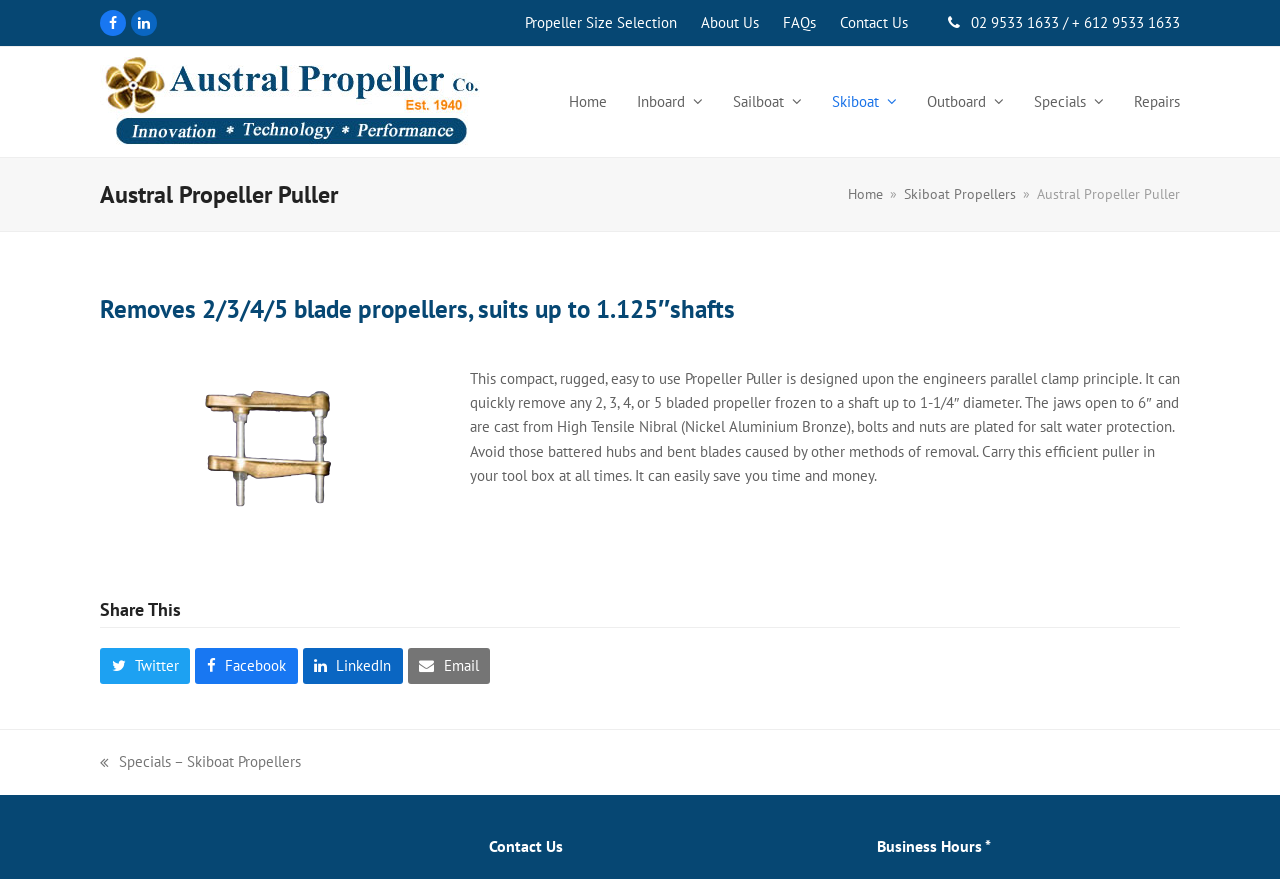Provide a brief response in the form of a single word or phrase:
What is the function of the navigation menu?

Provides links to other pages